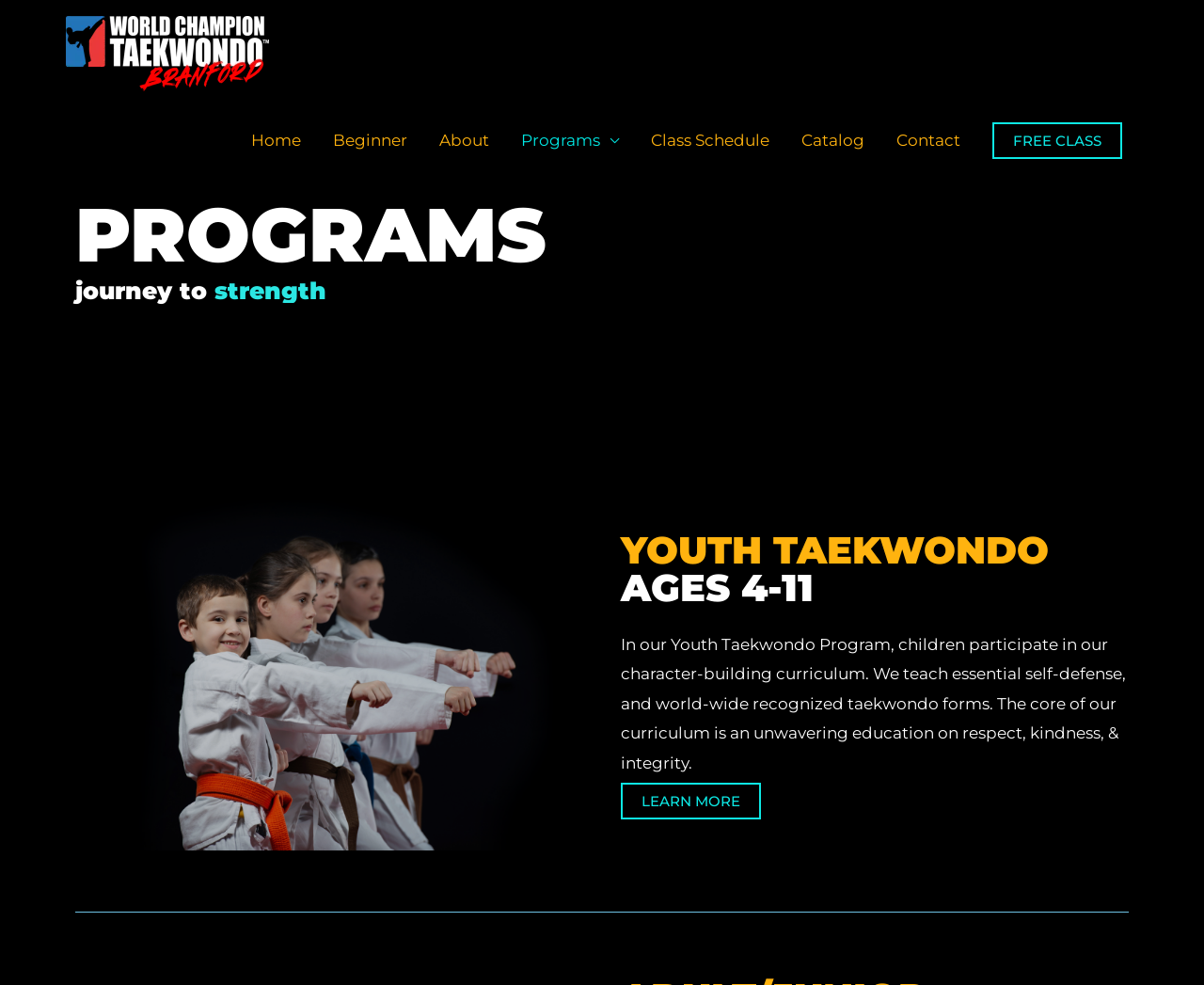Please answer the following question using a single word or phrase: 
What is the call-to-action button at the bottom of the Youth Taekwondo program section?

LEARN MORE